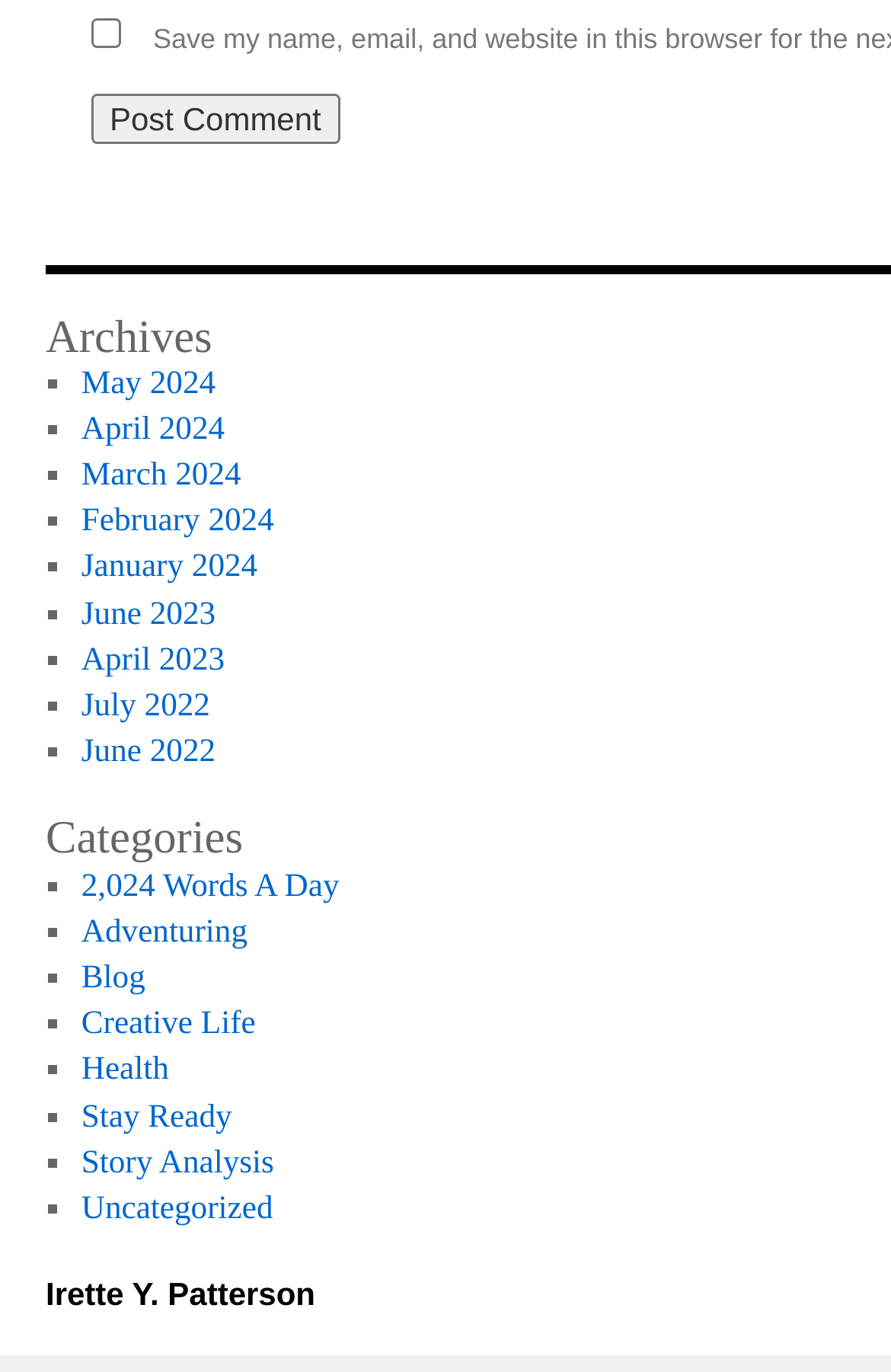Please identify the bounding box coordinates of the clickable region that I should interact with to perform the following instruction: "View the comments on the post about how to lose postpartum belly fat". The coordinates should be expressed as four float numbers between 0 and 1, i.e., [left, top, right, bottom].

None